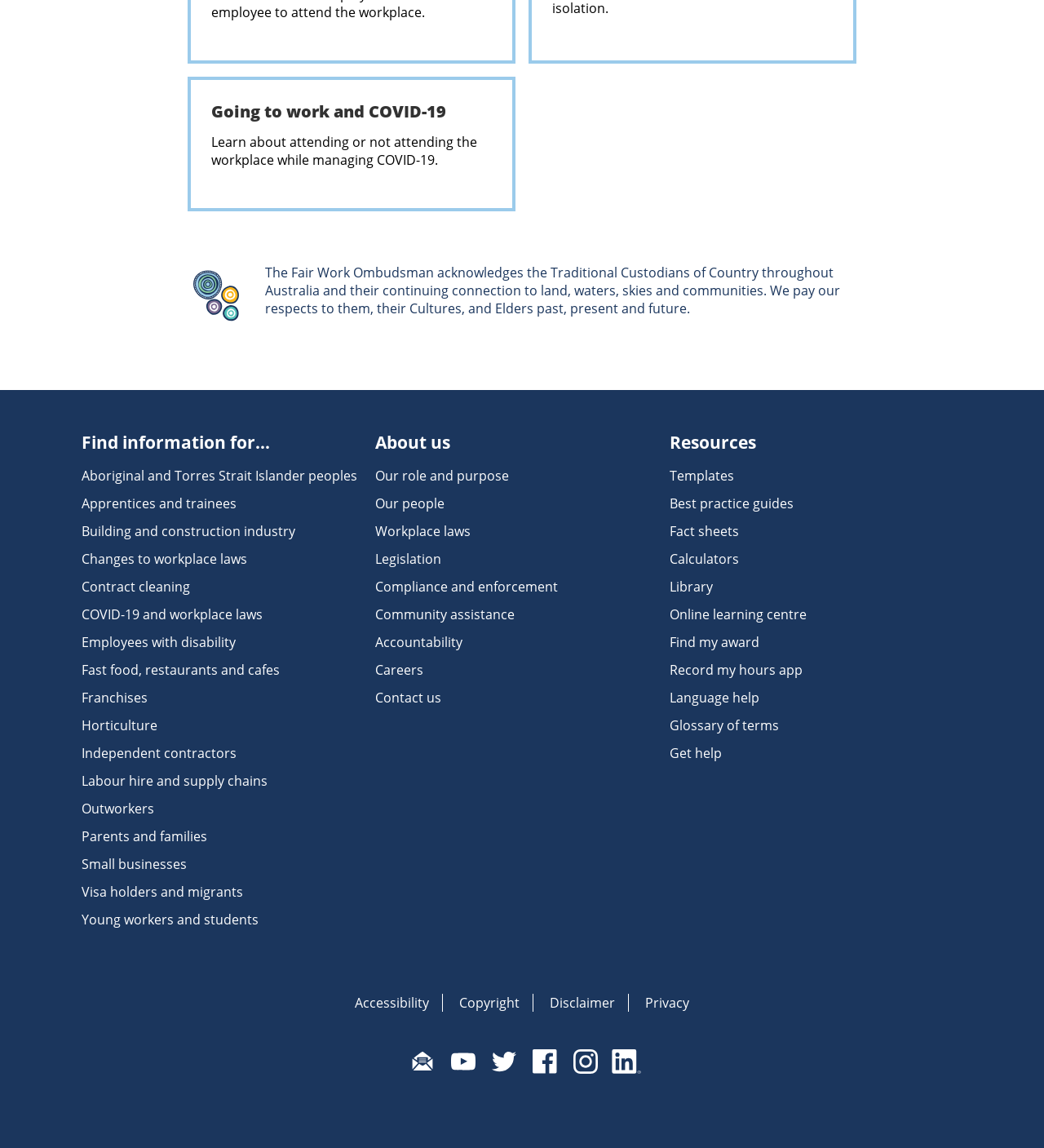Please specify the bounding box coordinates of the region to click in order to perform the following instruction: "Read about our role and purpose".

[0.36, 0.407, 0.488, 0.422]